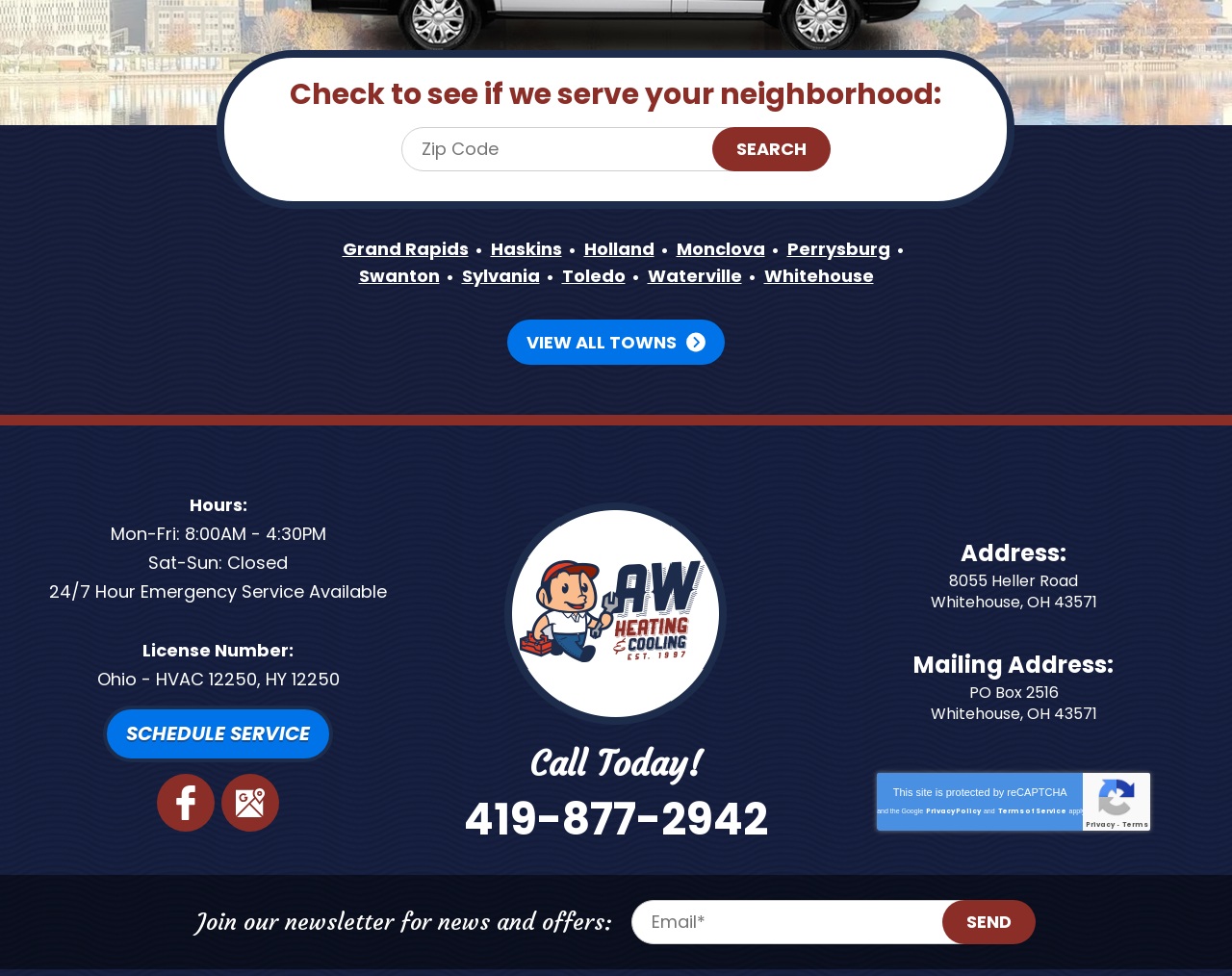Locate the bounding box coordinates of the element's region that should be clicked to carry out the following instruction: "Schedule a service". The coordinates need to be four float numbers between 0 and 1, i.e., [left, top, right, bottom].

[0.084, 0.723, 0.27, 0.781]